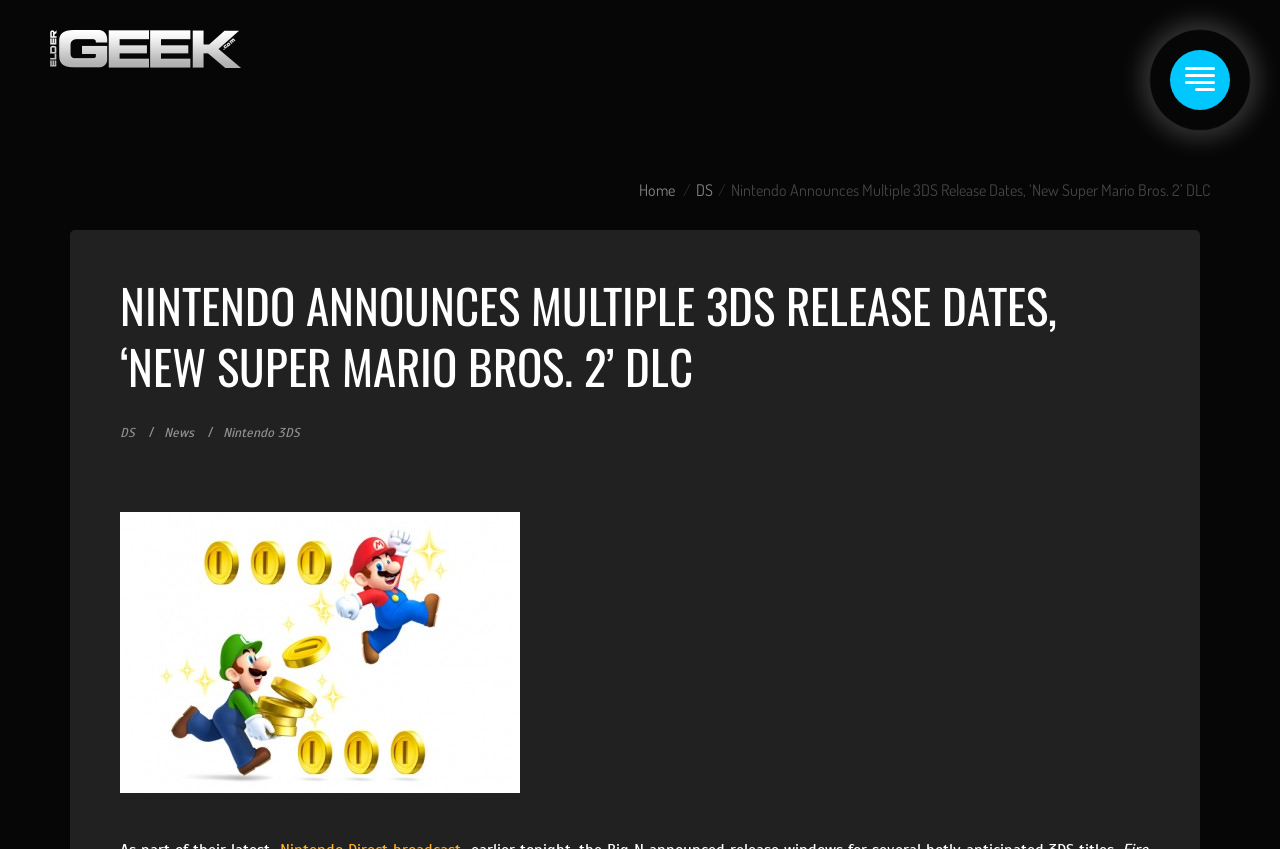Find the headline of the webpage and generate its text content.

NINTENDO ANNOUNCES MULTIPLE 3DS RELEASE DATES, ‘NEW SUPER MARIO BROS. 2’ DLC